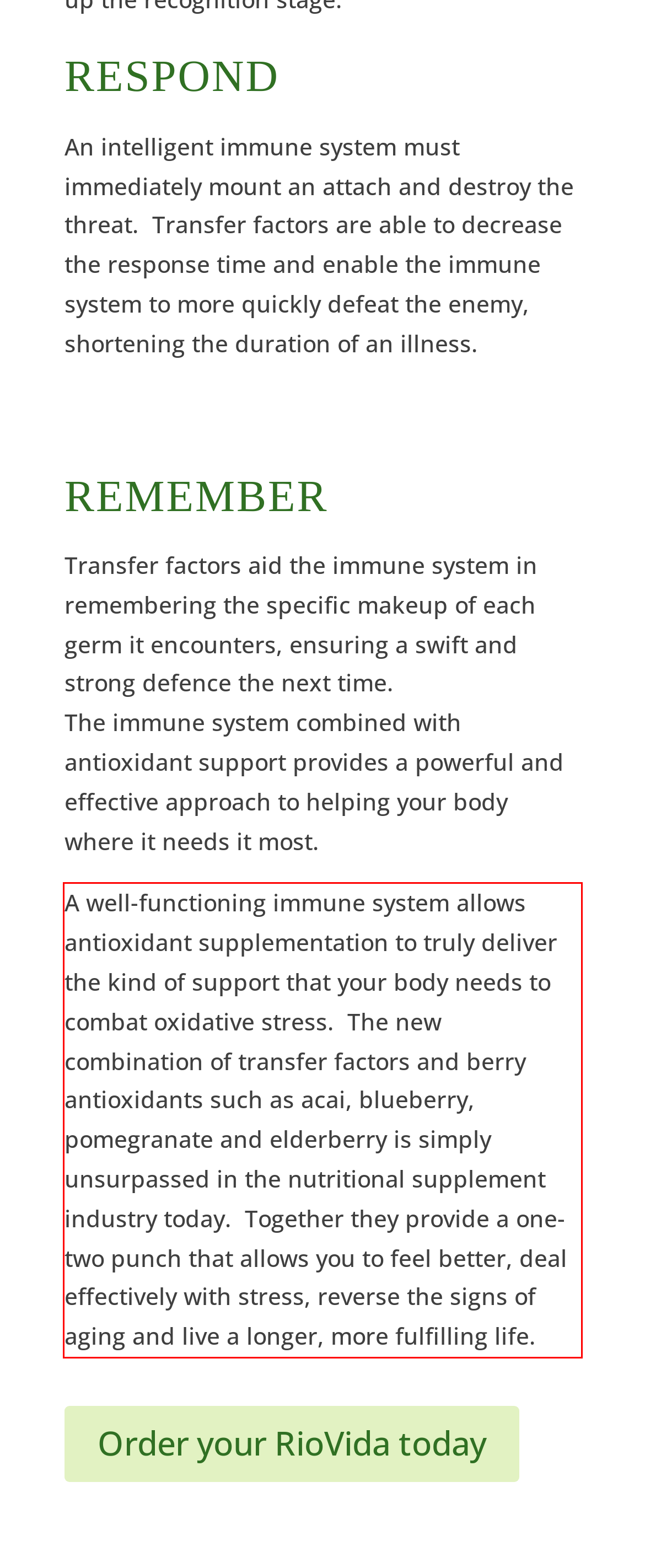Please analyze the screenshot of a webpage and extract the text content within the red bounding box using OCR.

A well-functioning immune system allows antioxidant supplementation to truly deliver the kind of support that your body needs to combat oxidative stress. The new combination of transfer factors and berry antioxidants such as acai, blueberry, pomegranate and elderberry is simply unsurpassed in the nutritional supplement industry today. Together they provide a one-two punch that allows you to feel better, deal effectively with stress, reverse the signs of aging and live a longer, more fulfilling life.